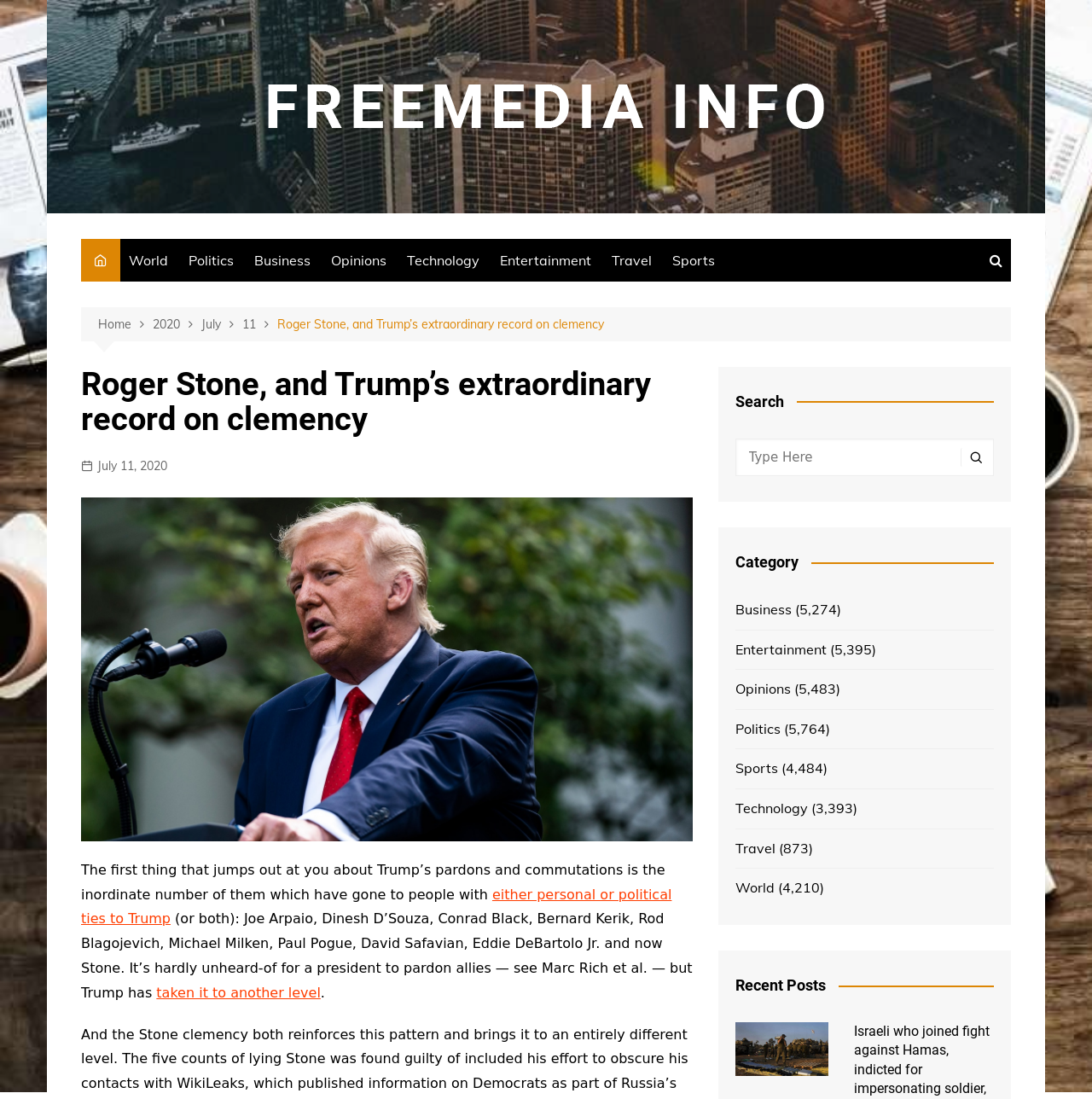Please mark the bounding box coordinates of the area that should be clicked to carry out the instruction: "View the World category".

[0.673, 0.798, 0.709, 0.818]